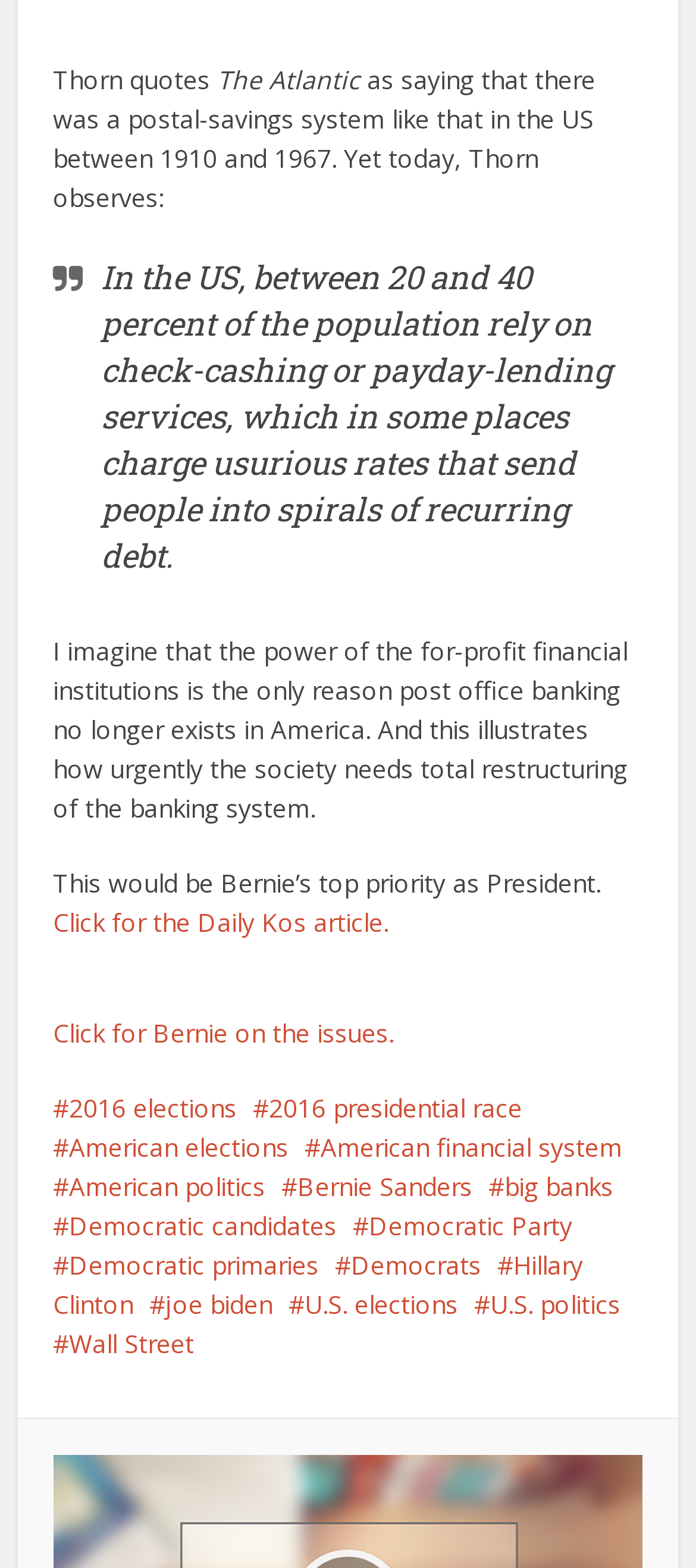Locate the bounding box coordinates of the area where you should click to accomplish the instruction: "View #Bernie Sanders".

[0.404, 0.745, 0.679, 0.767]